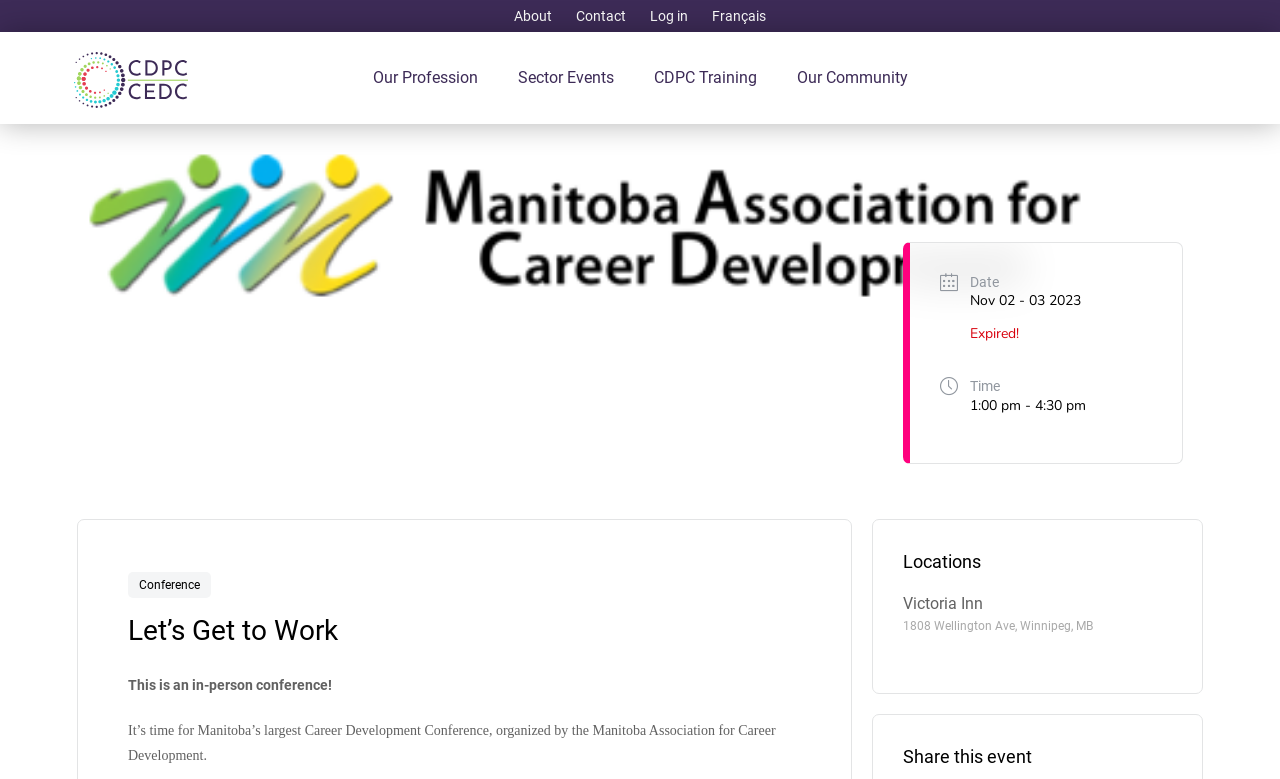Determine the bounding box for the HTML element described here: "CDPC Training". The coordinates should be given as [left, top, right, bottom] with each number being a float between 0 and 1.

[0.495, 0.071, 0.607, 0.13]